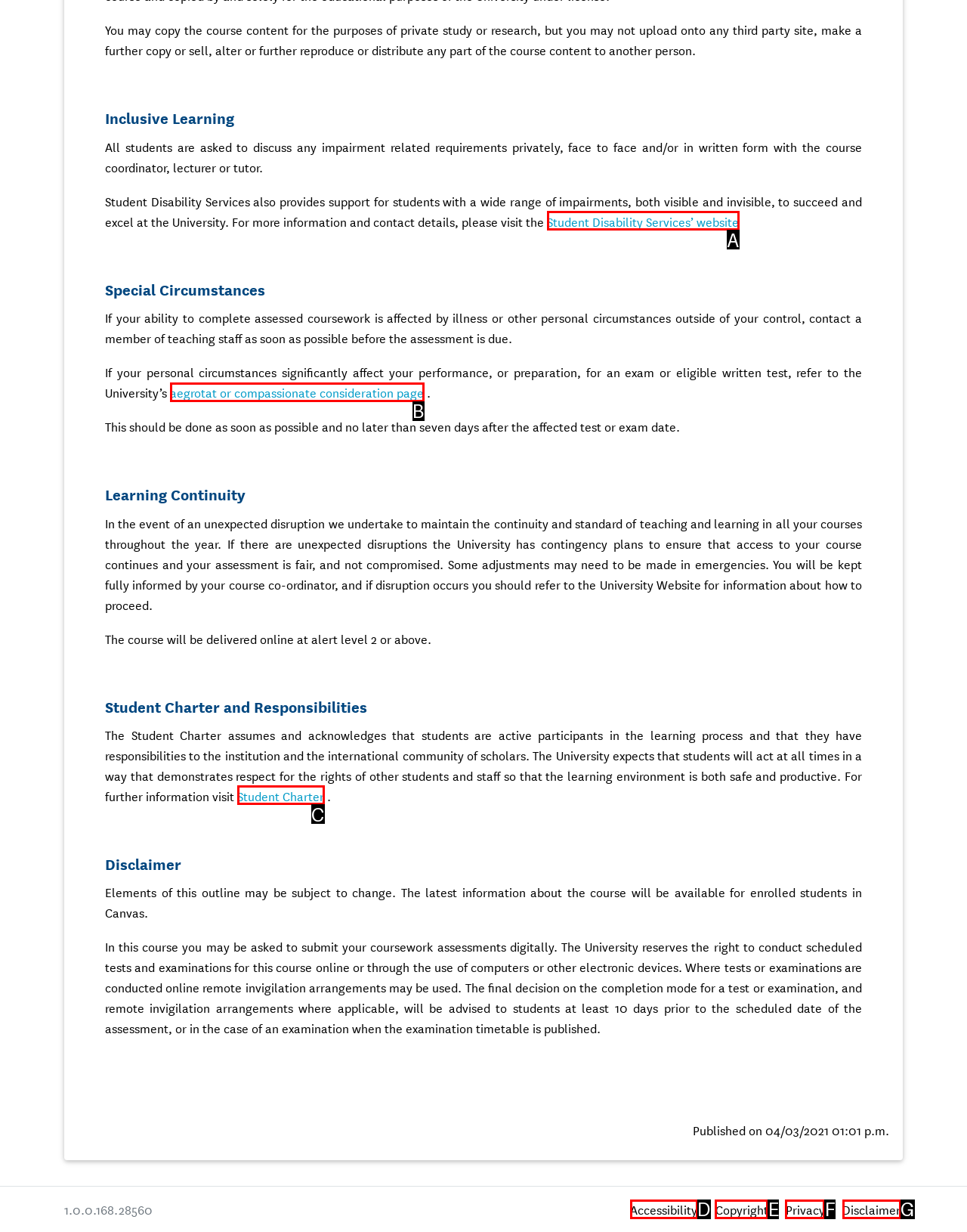Which lettered option matches the following description: aria-label="Dried Cranberries 1 lb thumbnail"
Provide the letter of the matching option directly.

None